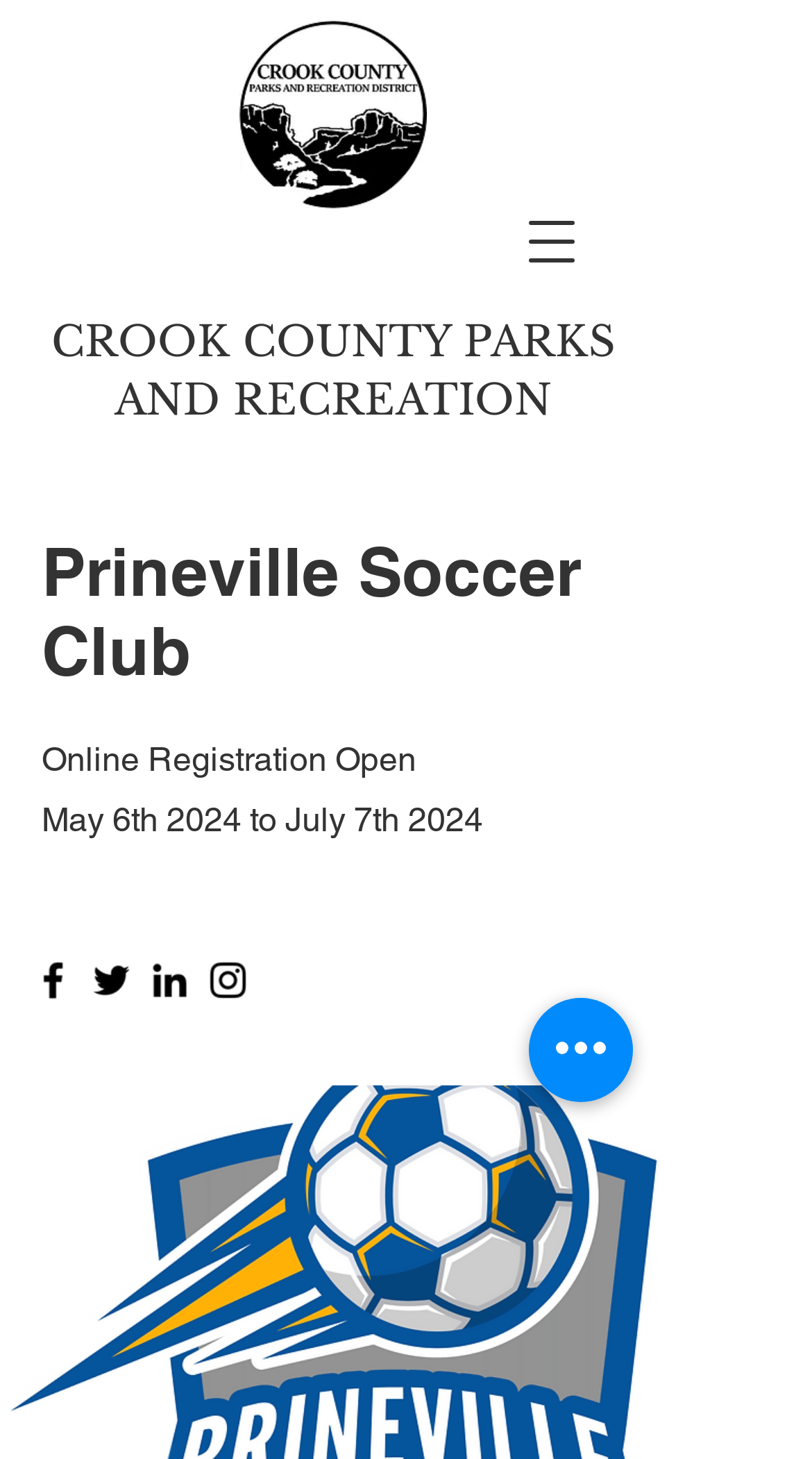What is the name of the soccer club?
Based on the screenshot, give a detailed explanation to answer the question.

The name of the soccer club can be found in the heading element 'Prineville Soccer Club' which is a child element of the main heading 'CROOK COUNTY PARKS AND RECREATION'.